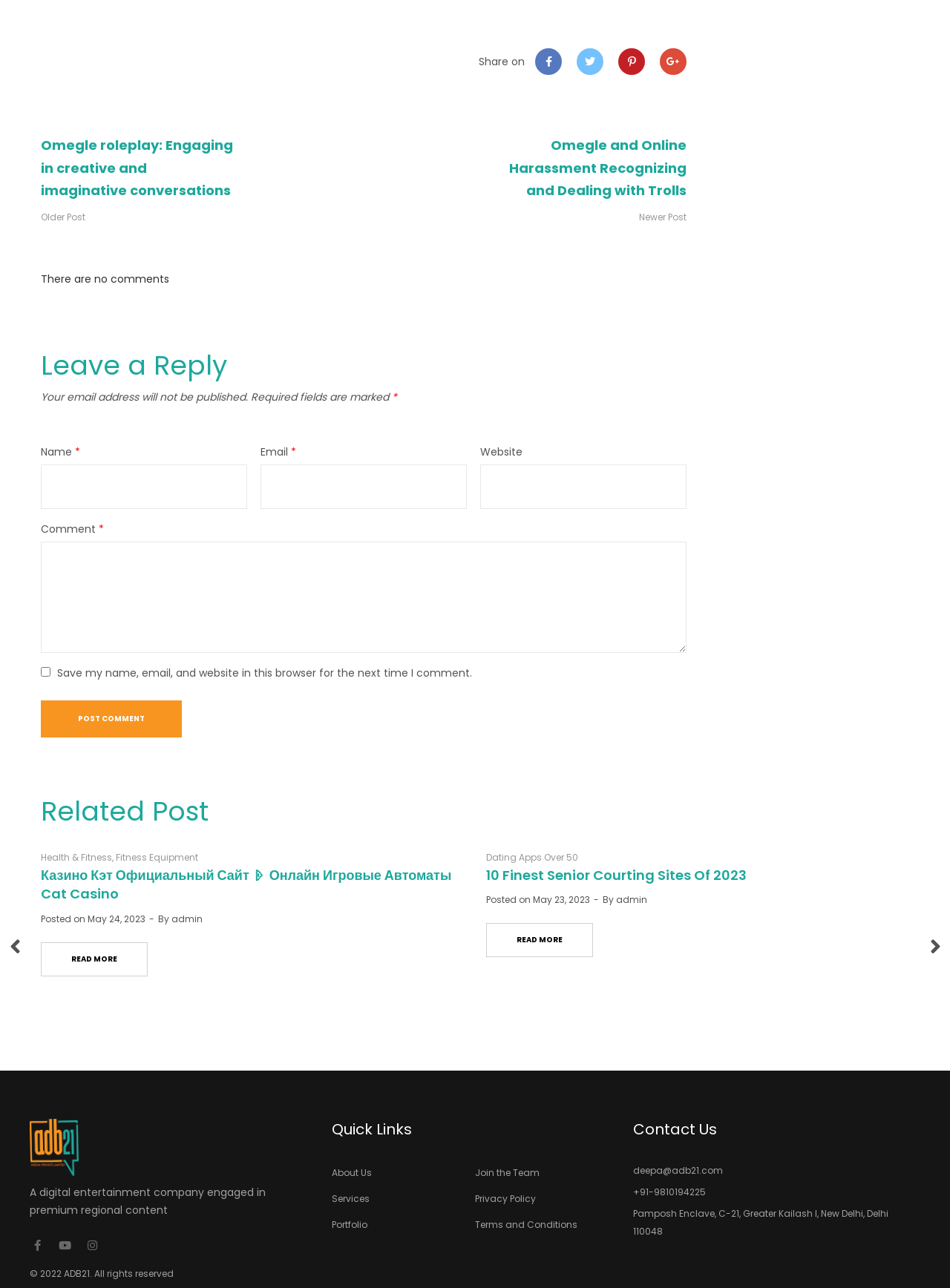Find the bounding box coordinates of the element's region that should be clicked in order to follow the given instruction: "Check related post". The coordinates should consist of four float numbers between 0 and 1, i.e., [left, top, right, bottom].

[0.043, 0.616, 0.957, 0.645]